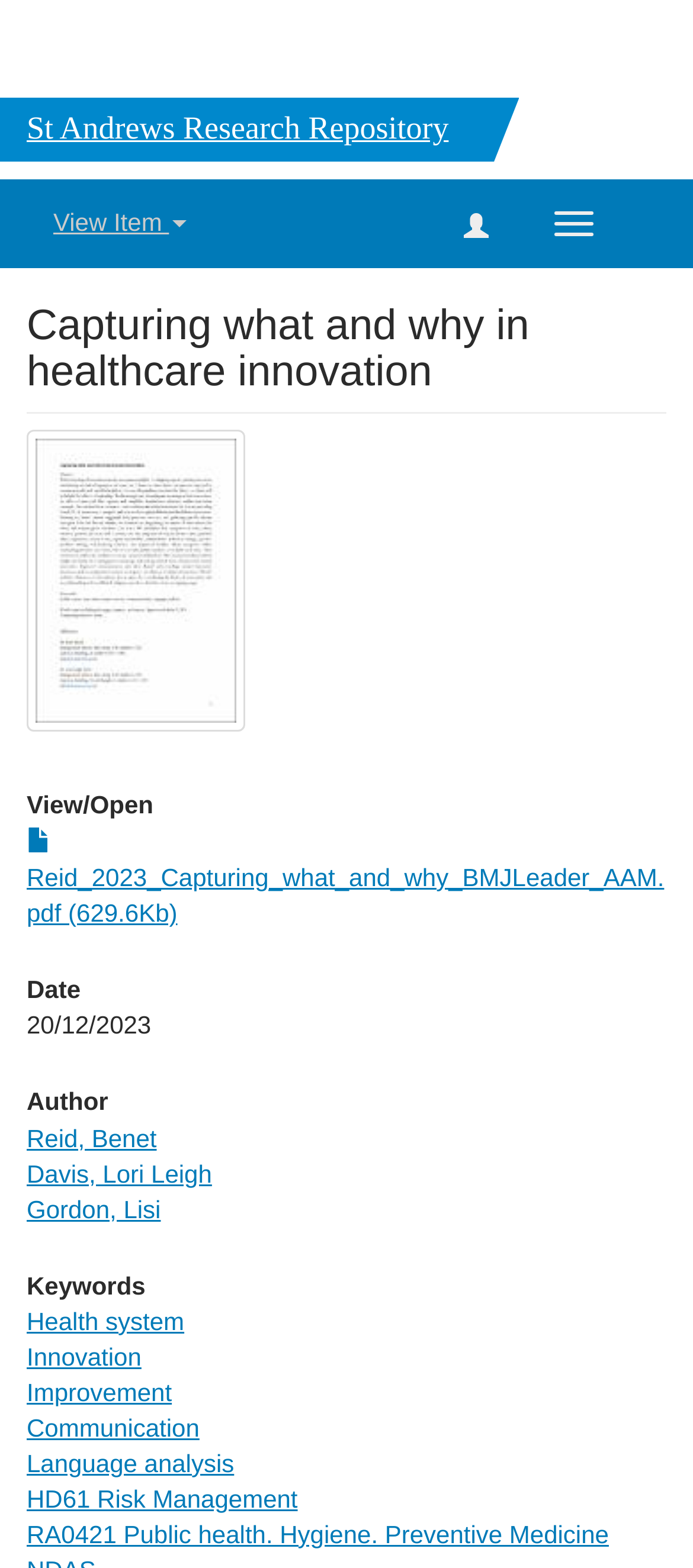From the webpage screenshot, identify the region described by Notice of Assistance. Provide the bounding box coordinates as (top-left x, top-left y, bottom-right x, bottom-right y), with each value being a floating point number between 0 and 1.

None